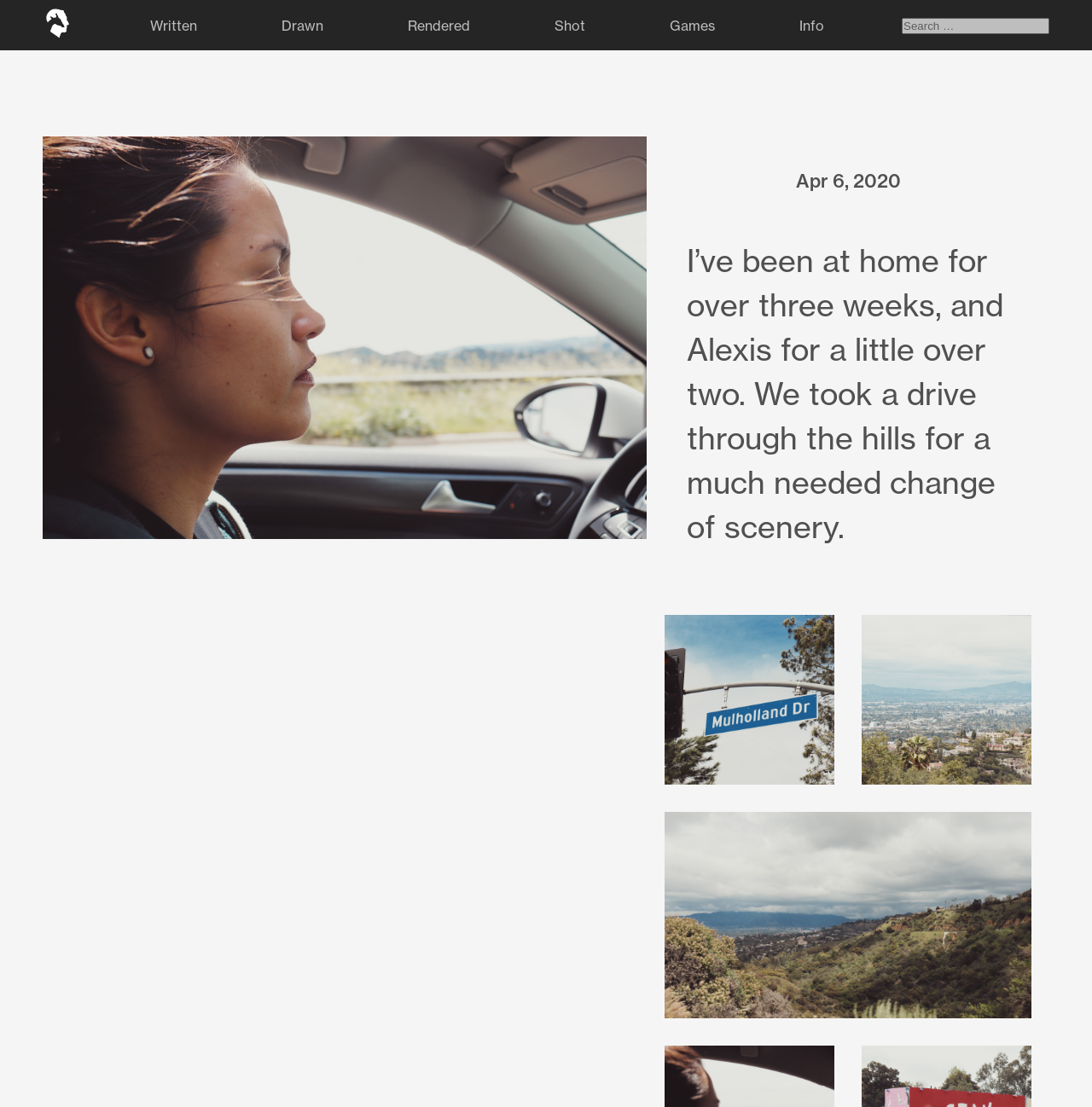How many categories are listed at the top of the webpage?
Your answer should be a single word or phrase derived from the screenshot.

6